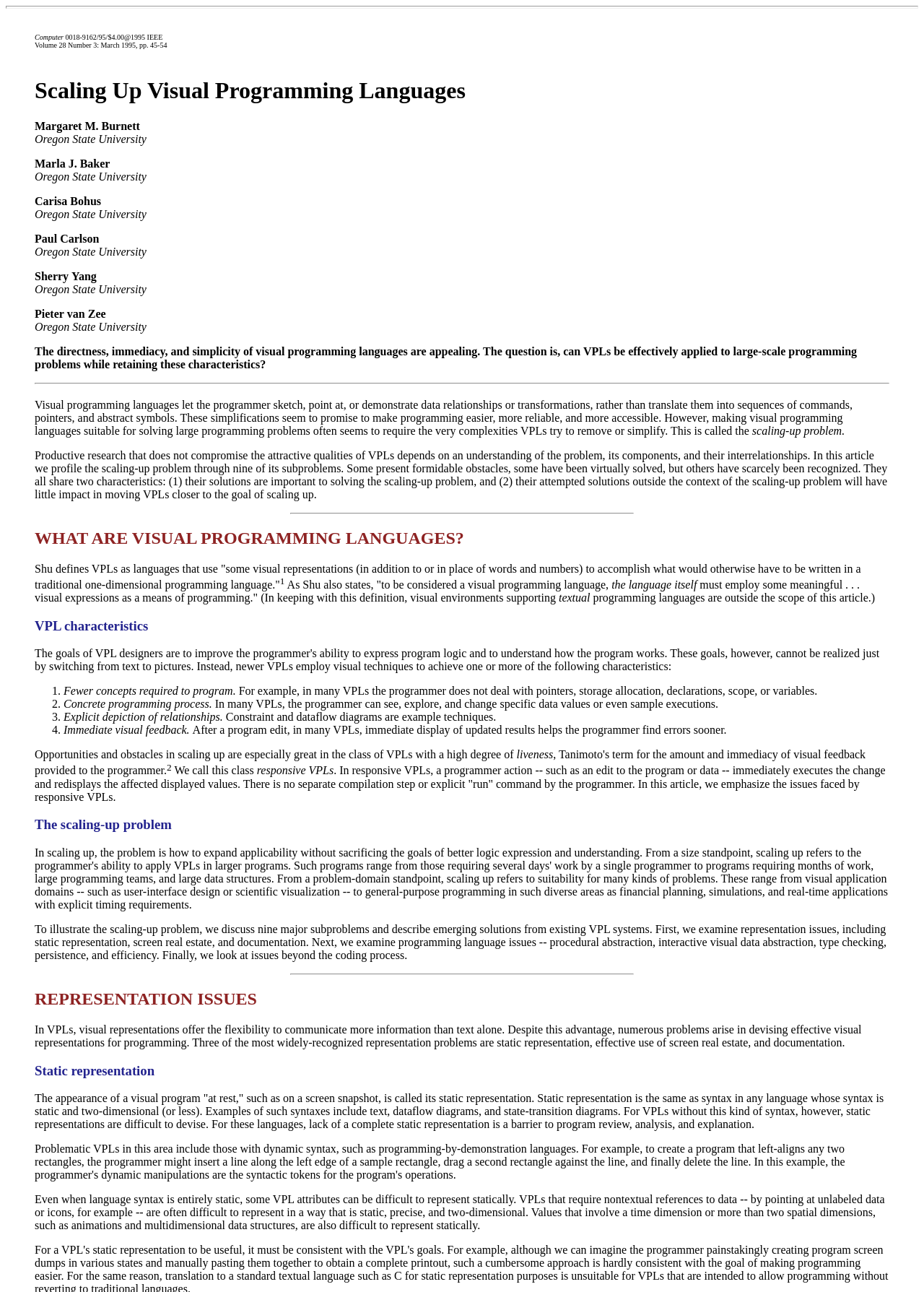Answer the question with a single word or phrase: 
What is the main characteristic of responsive VPLs?

Immediate execution and redisplay